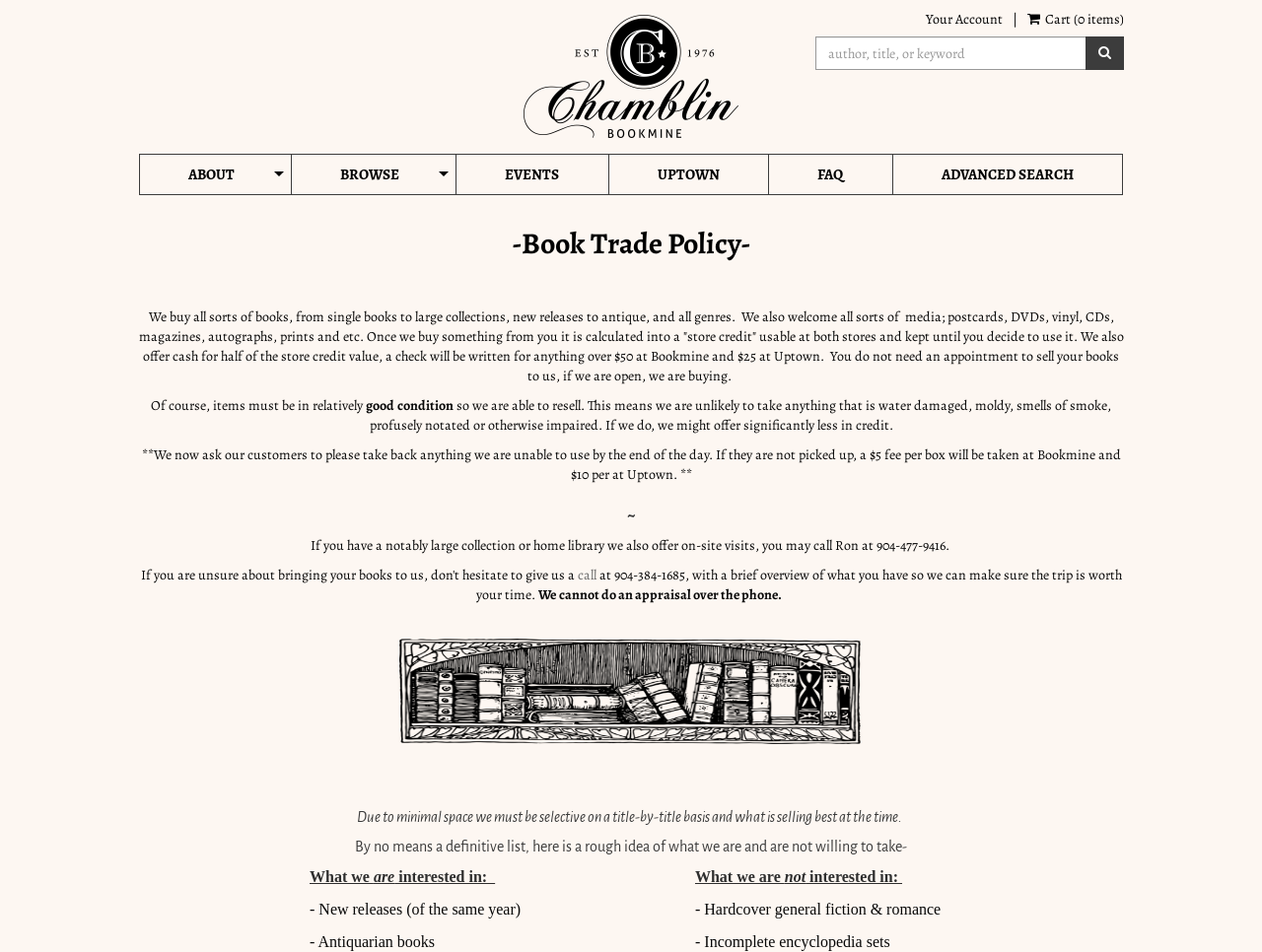Could you highlight the region that needs to be clicked to execute the instruction: "Search for a book"?

[0.646, 0.038, 0.861, 0.073]